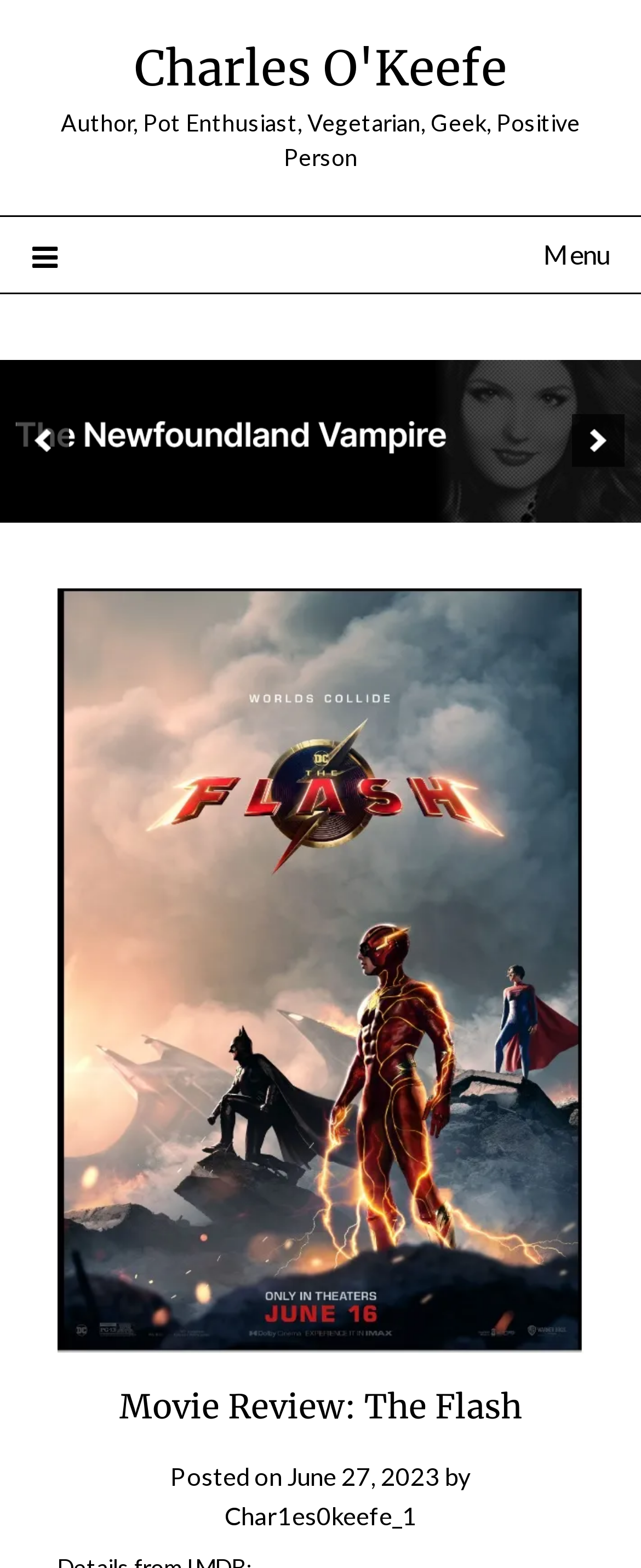Please reply to the following question using a single word or phrase: 
How many navigation links are present below the image?

3